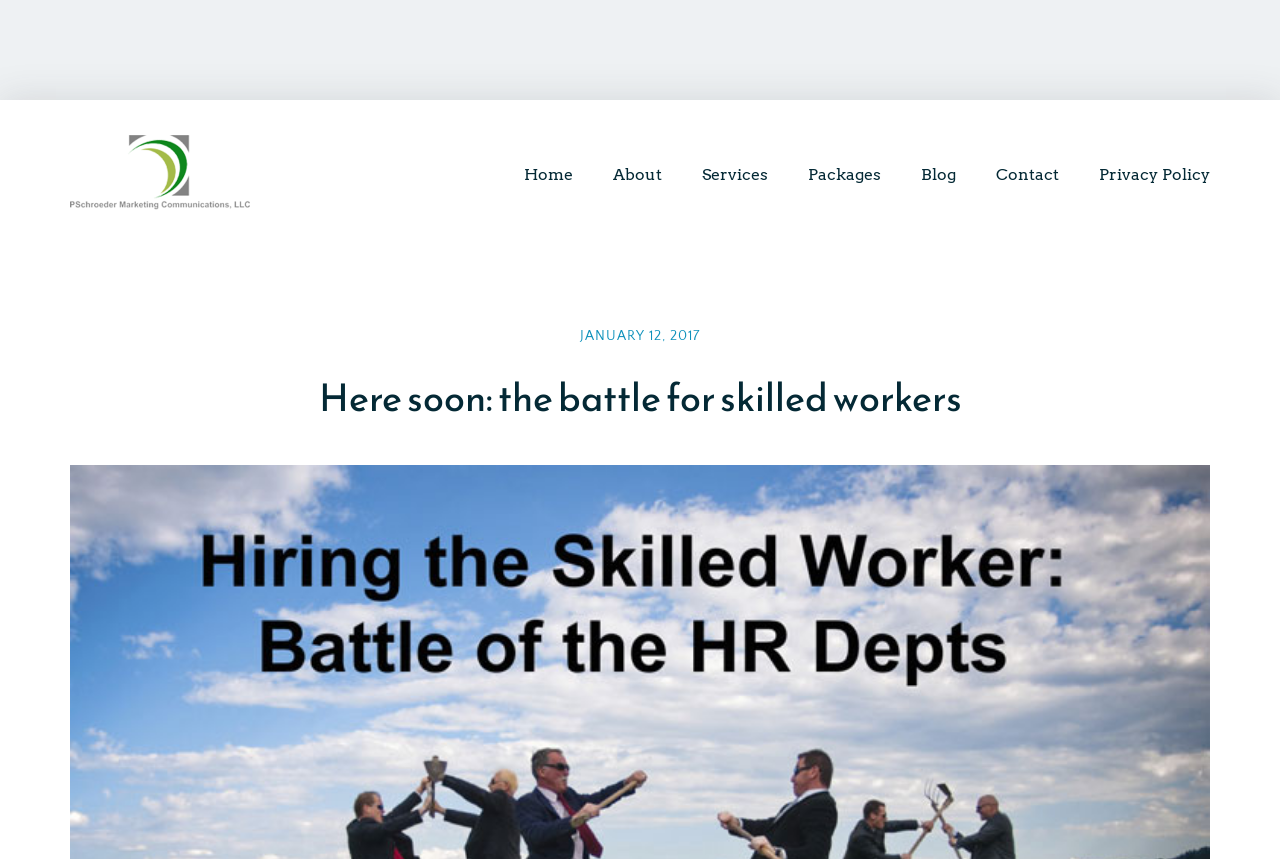How many links are there in the header section?
Please provide a comprehensive answer based on the visual information in the image.

I examined the header section and found two links: 'PSchroeder Marketing Communications, LLC' and 'JANUARY 12, 2017'. There are 2 links in total.